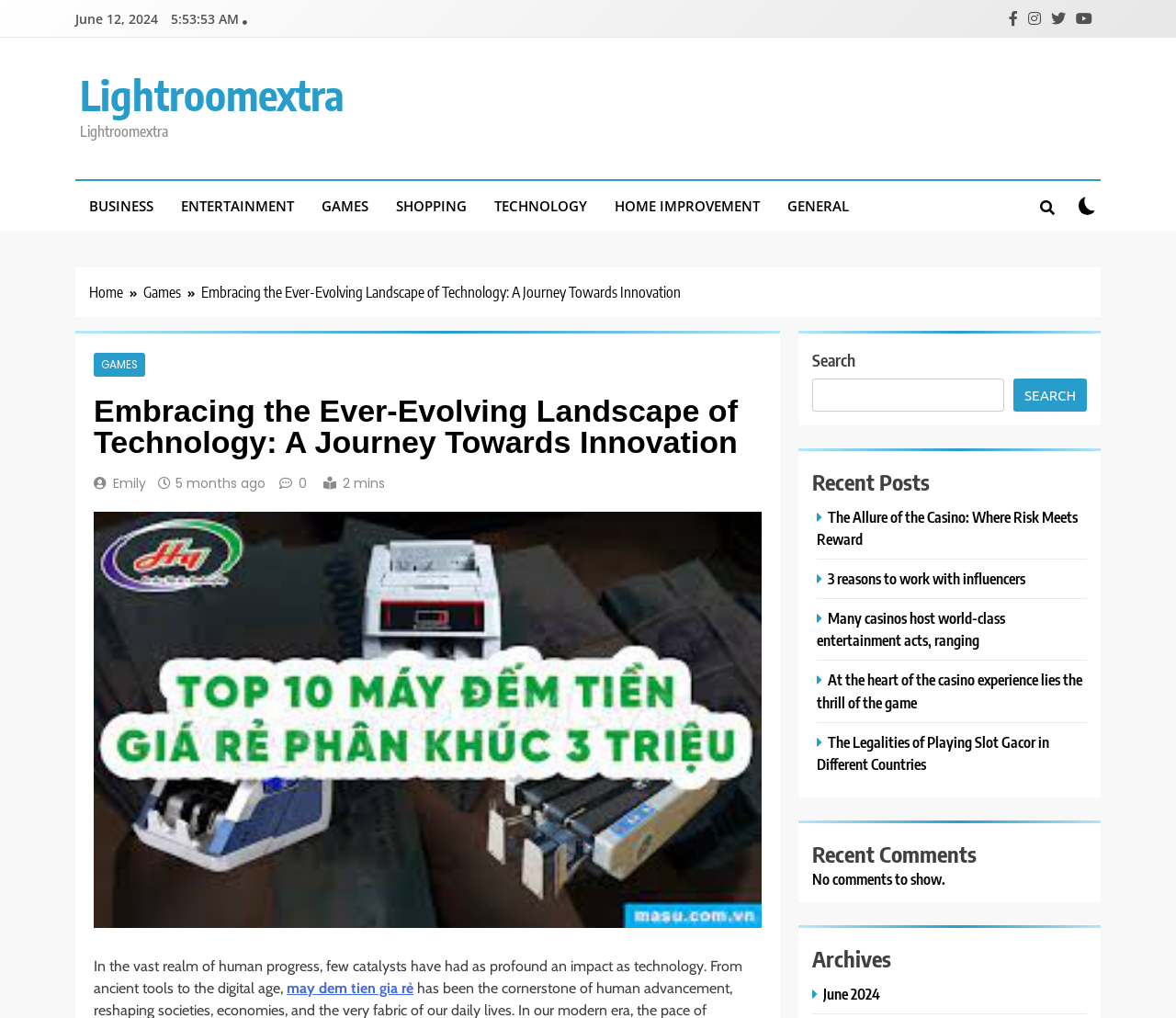What are the categories listed on the webpage?
Give a detailed explanation using the information visible in the image.

The categories are listed as links on the webpage, starting from 'BUSINESS' to 'GENERAL', and can be found by examining the links with IDs 1136 to 1142.